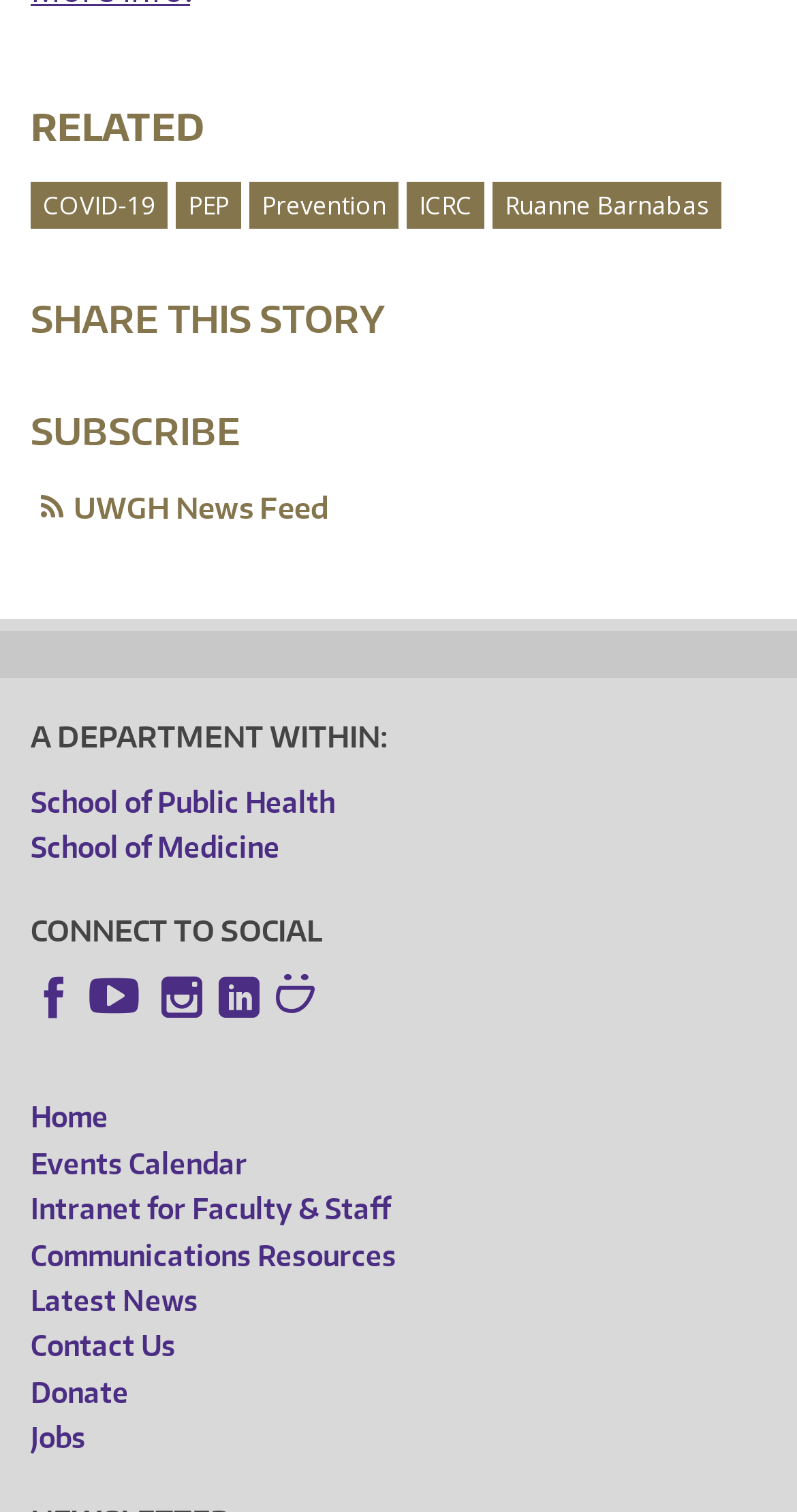Use a single word or phrase to respond to the question:
How many links are related to schools?

2